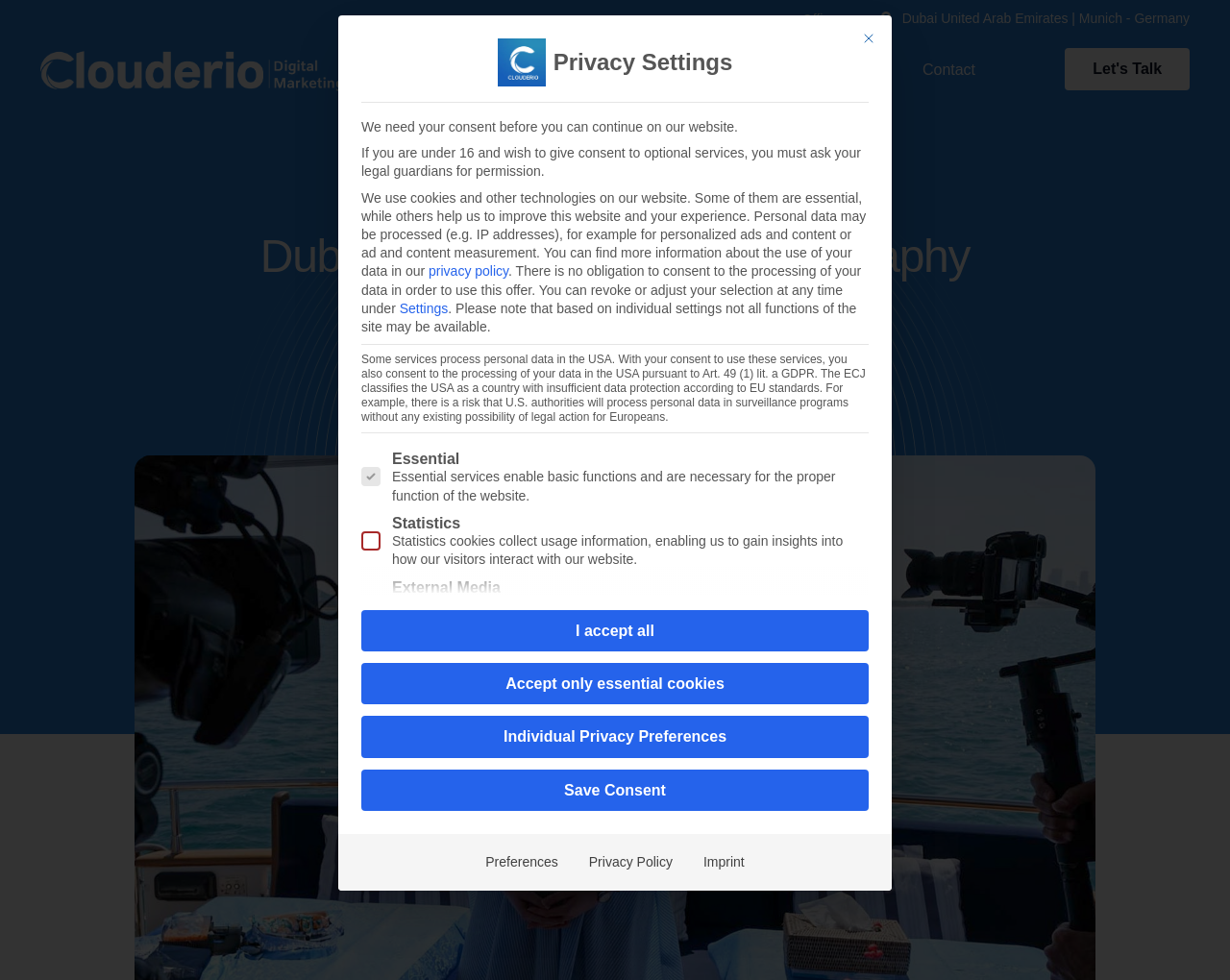Can you find the bounding box coordinates of the area I should click to execute the following instruction: "Contact the laboratory"?

None